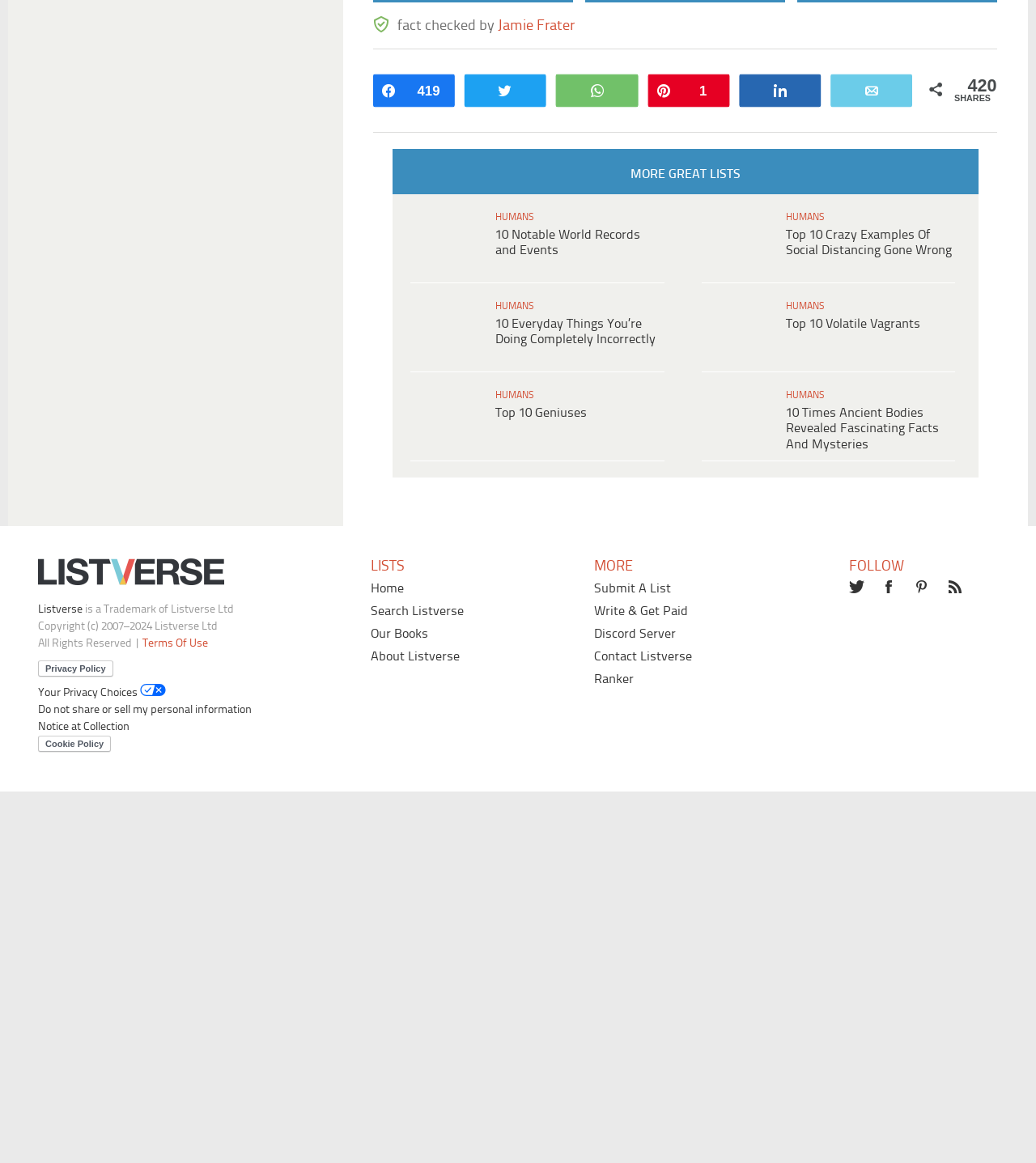How many social media sharing options are available?
Please provide a comprehensive answer based on the information in the image.

The webpage has several social media sharing options, including 'k Share', 'N Tweet', 'T WhatsApp', 'A Pin', 'Share', and 'i Email'. Therefore, there are 6 social media sharing options available.